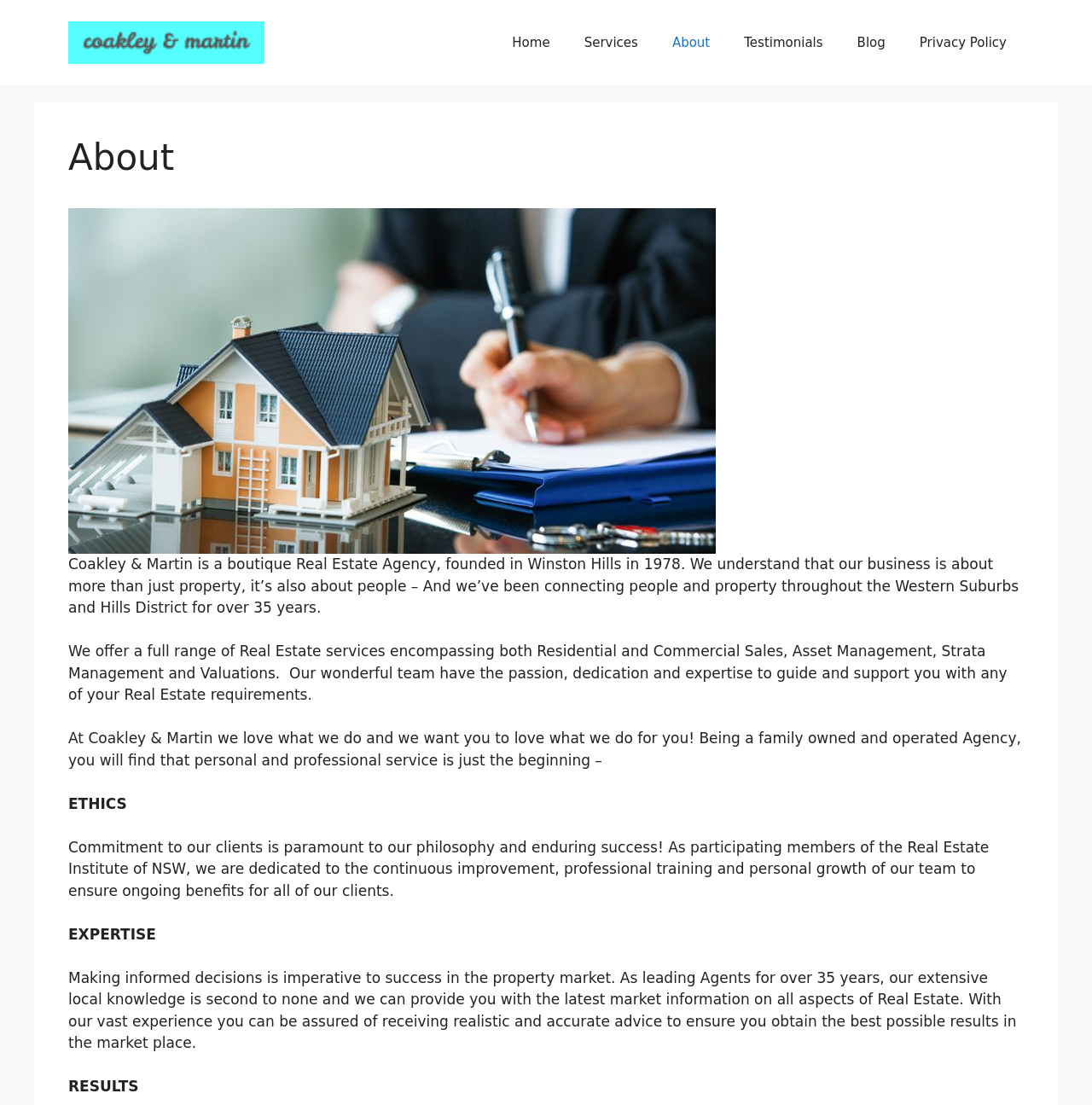Please provide the bounding box coordinates in the format (top-left x, top-left y, bottom-right x, bottom-right y). Remember, all values are floating point numbers between 0 and 1. What is the bounding box coordinate of the region described as: Privacy Policy

[0.826, 0.015, 0.938, 0.062]